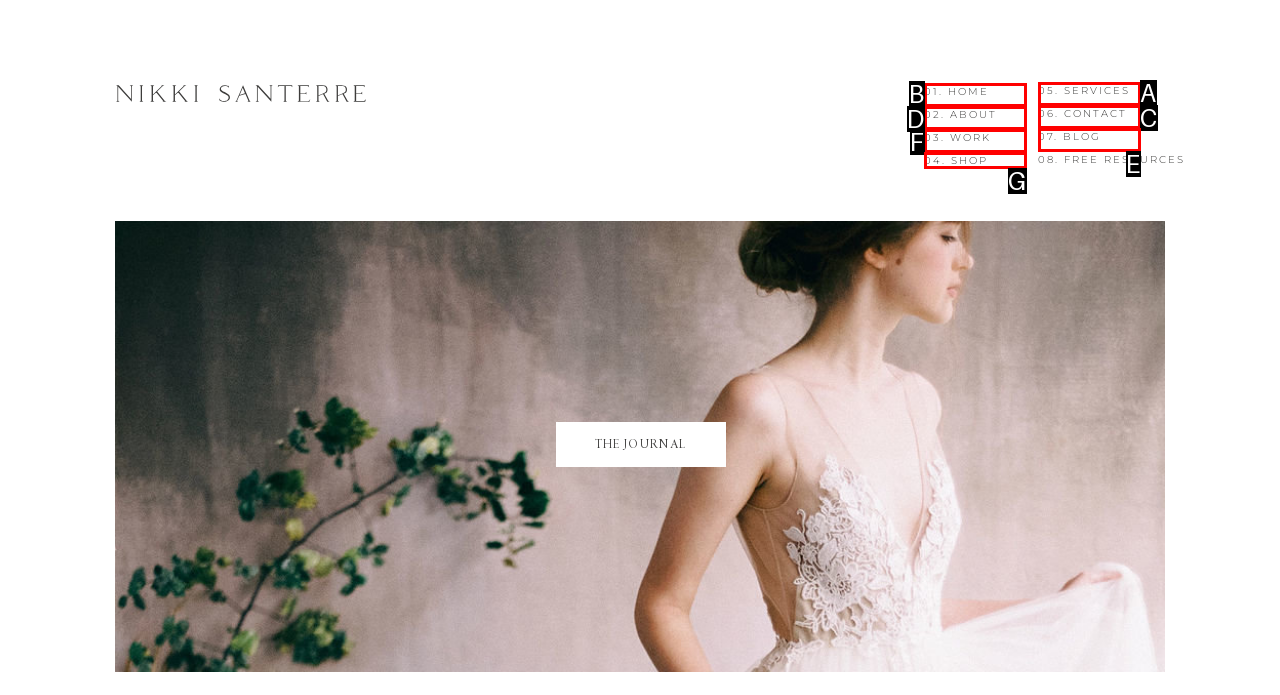Based on the description: 07. Blog, select the HTML element that best fits. Reply with the letter of the correct choice from the options given.

E